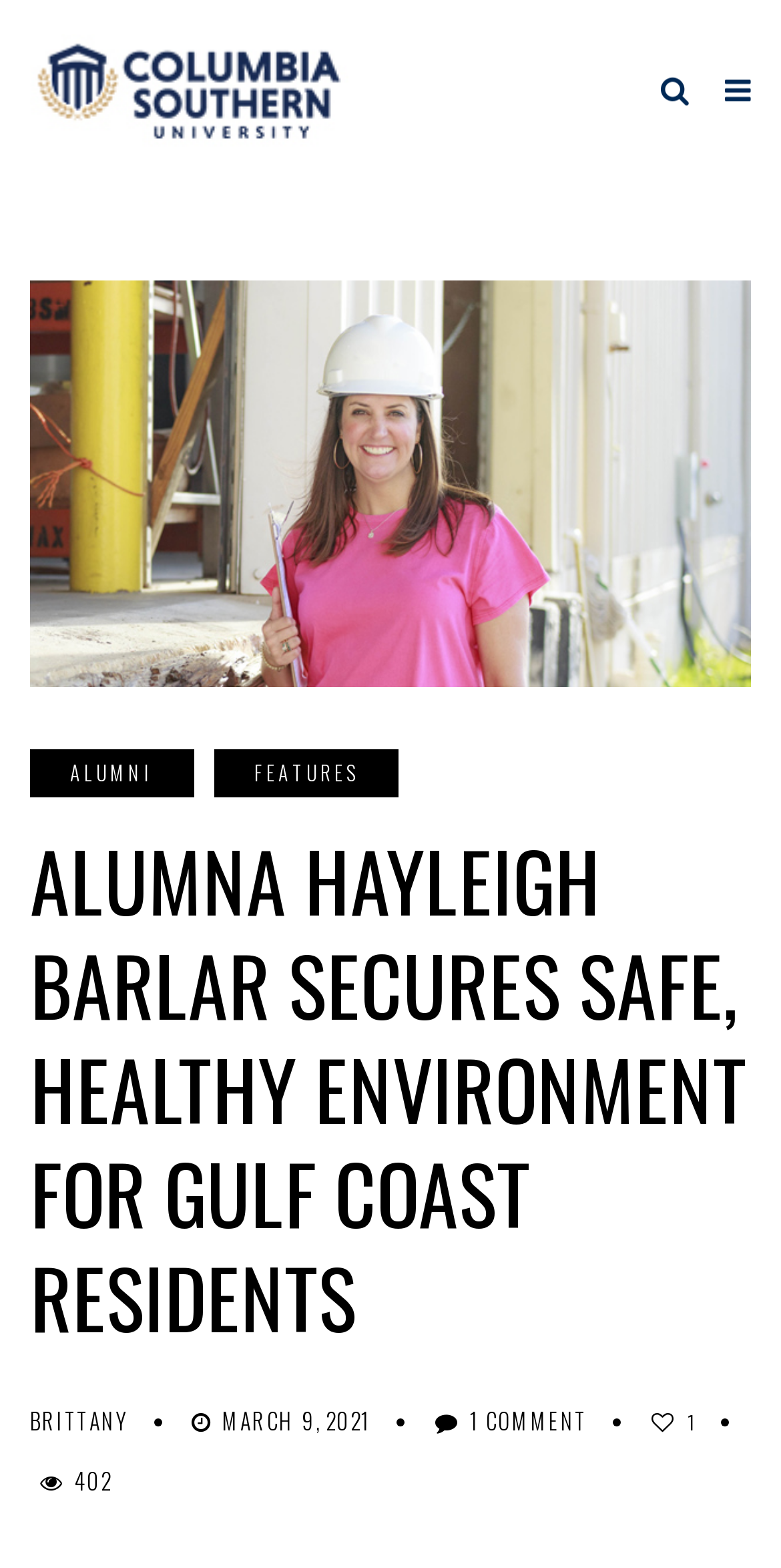What is the purpose of the article?
Please respond to the question thoroughly and include all relevant details.

I inferred this answer by analyzing the heading 'ALUMNA HAYLEIGH BARLAR SECURES SAFE, HEALTHY ENVIRONMENT FOR GULF COAST RESIDENTS' and the links 'ALUMNI' and 'FEATURES' at the top of the page, which suggest that the article is featuring the work of an alumna.